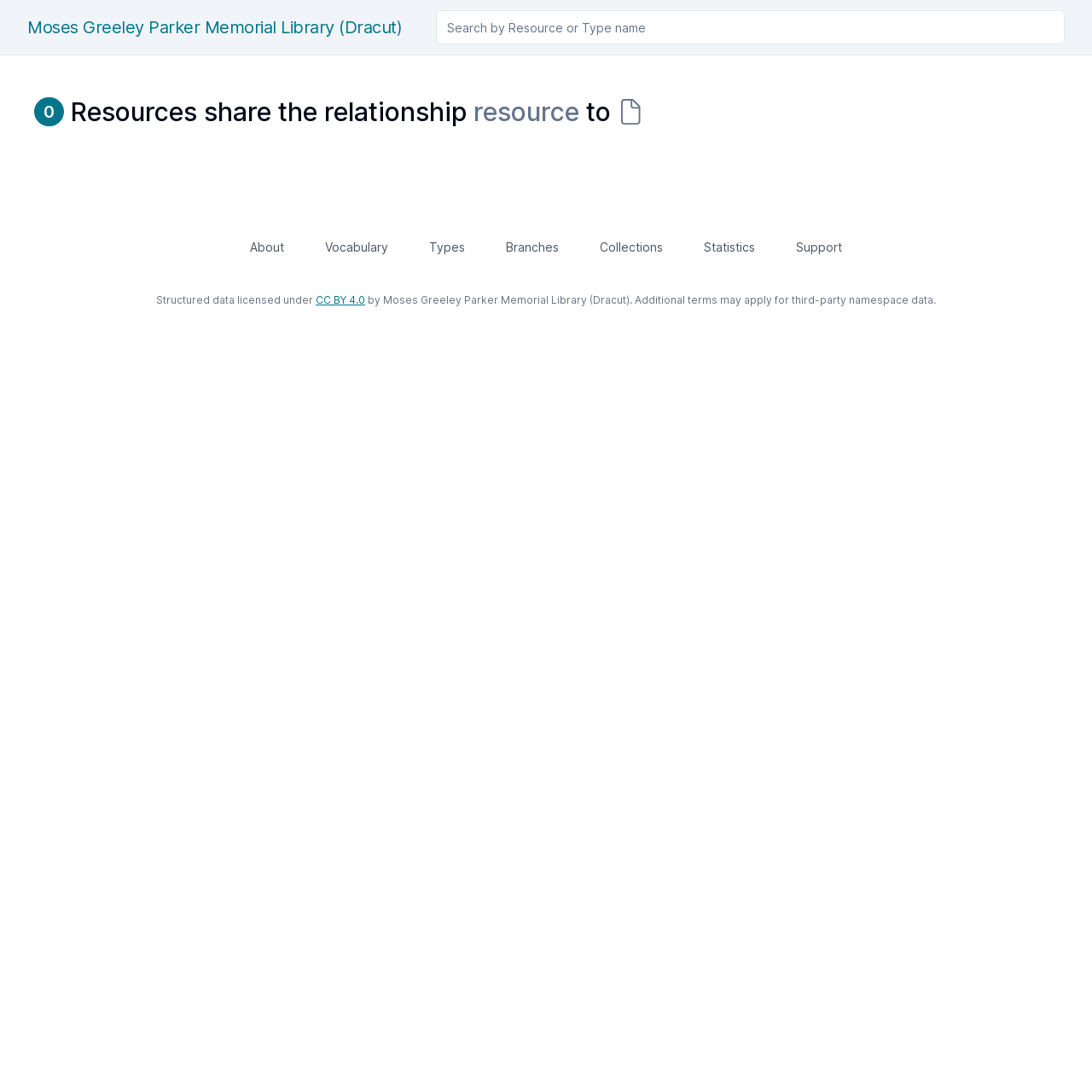Please find and report the primary heading text from the webpage.

Moses Greeley Parker Memorial Library (Dracut)